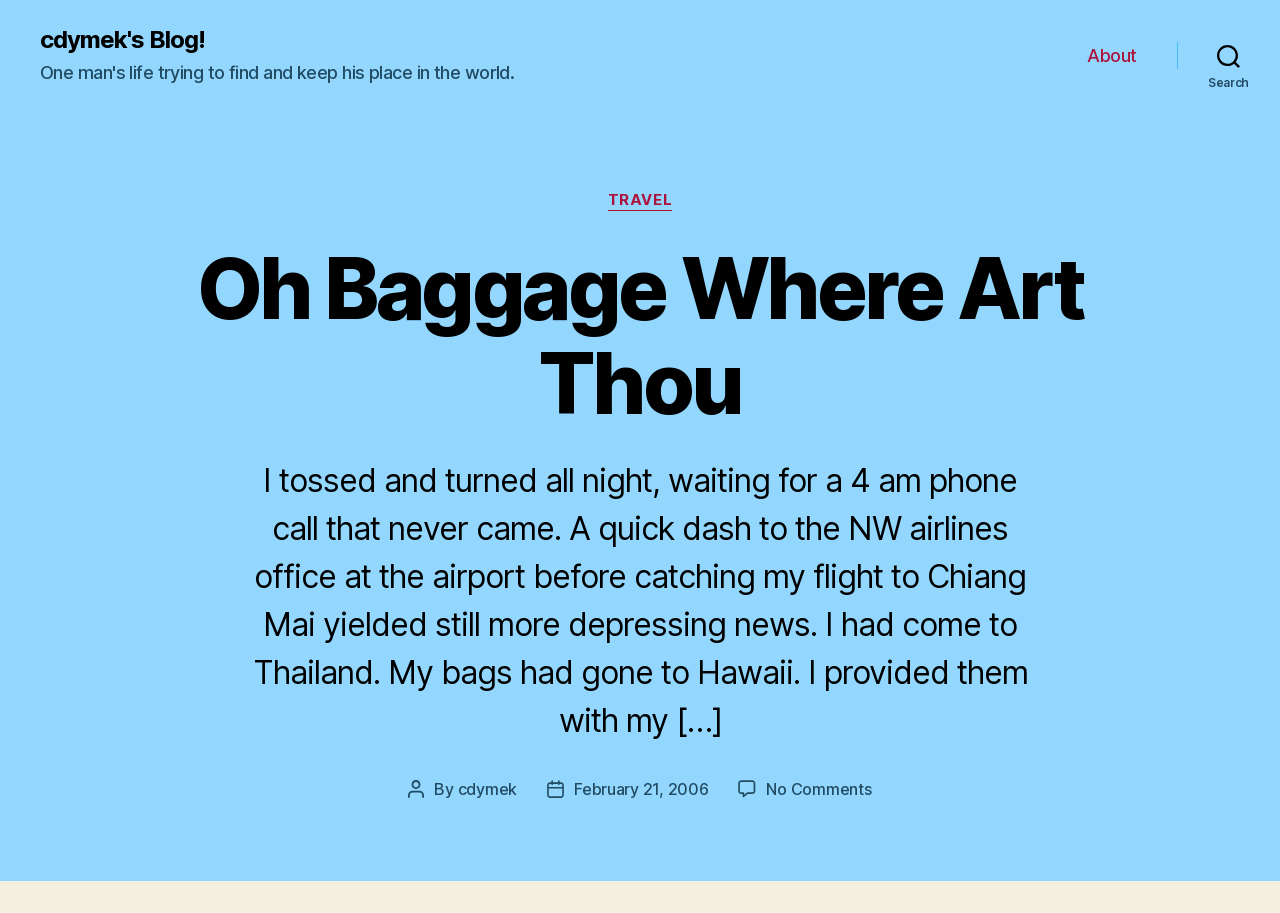Analyze the image and answer the question with as much detail as possible: 
What is the author of the post?

The author of the post can be found at the bottom of the post, where it says 'By cdymek'. This indicates that the author of the post is cdymek.